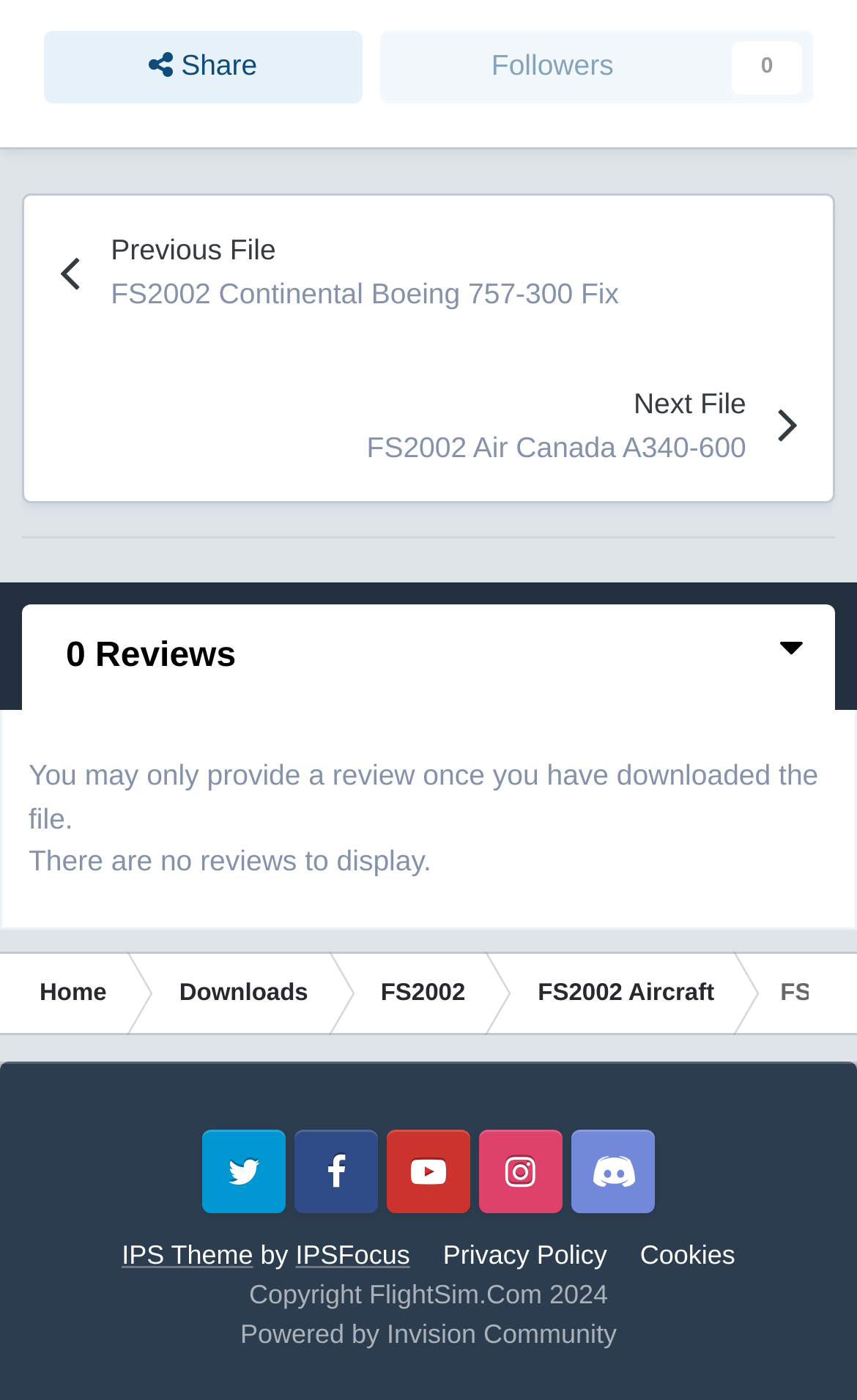What is the current file being displayed?
Please give a detailed and elaborate answer to the question based on the image.

I determined this by looking at the link with the text 'Previous File FS2002 Continental Boeing 757-300 Fix' which suggests that the current file being displayed is the one after this file in the sequence.